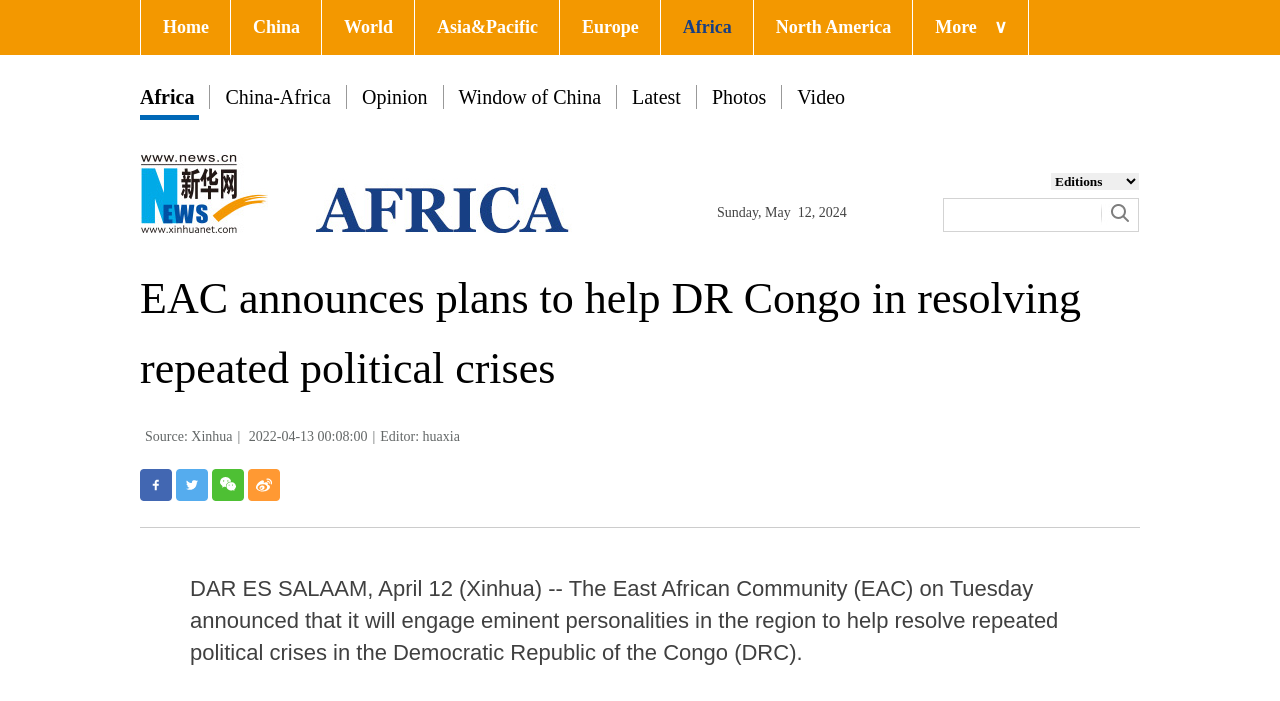Find and specify the bounding box coordinates that correspond to the clickable region for the instruction: "Submit the form".

[0.86, 0.291, 0.882, 0.321]